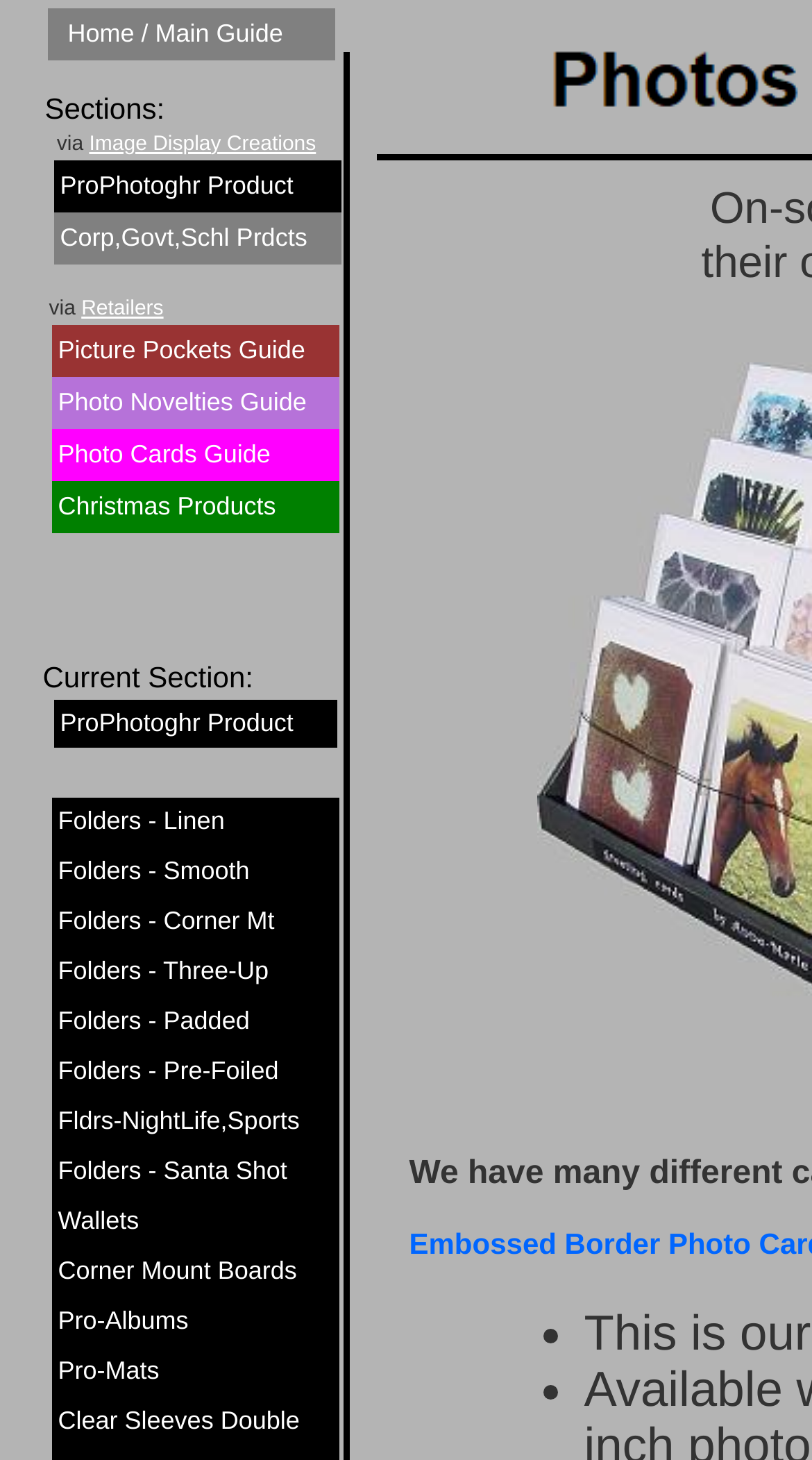Find the coordinates for the bounding box of the element with this description: "Home / Main Guide".

[0.083, 0.013, 0.348, 0.033]